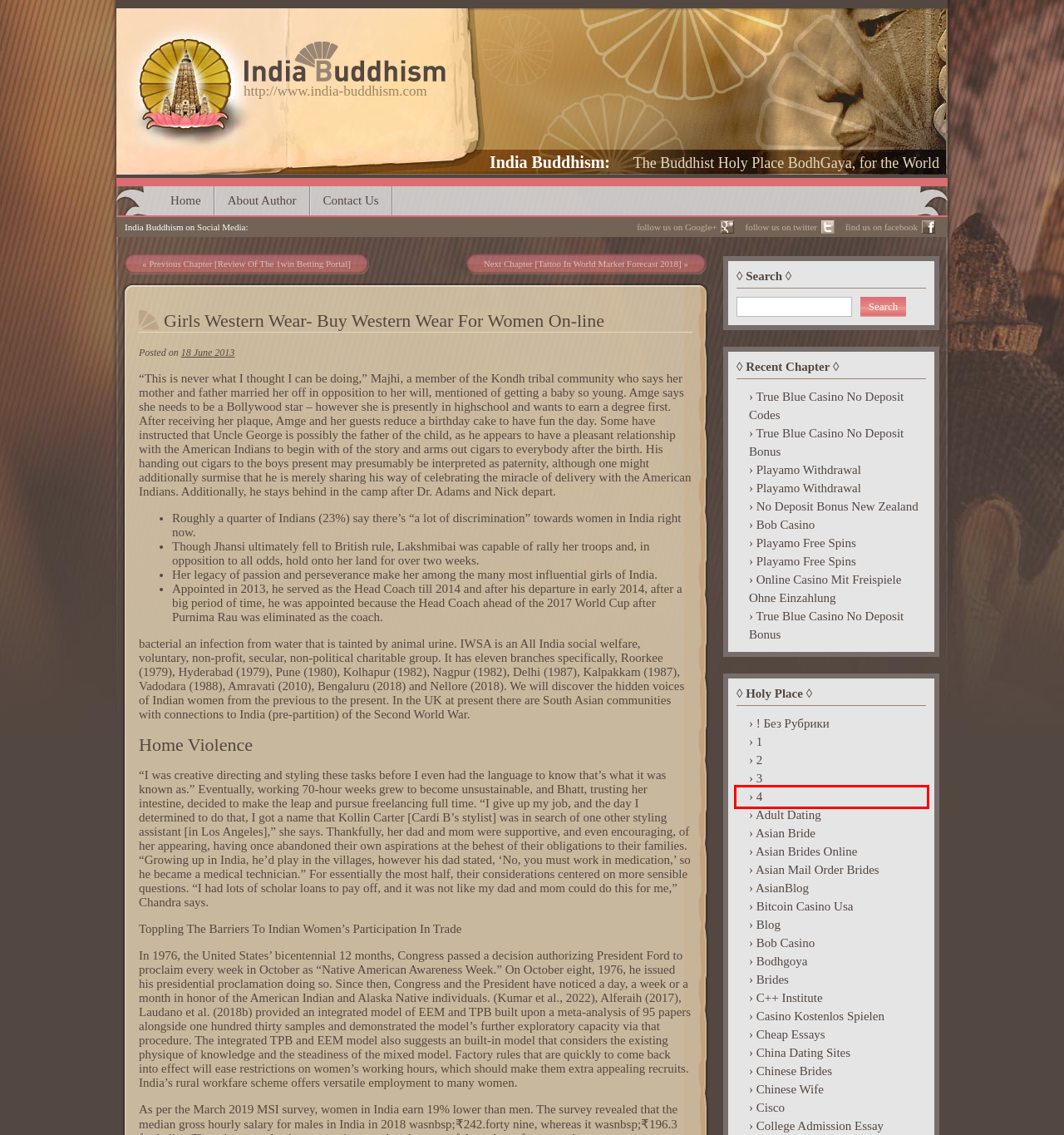Evaluate the webpage screenshot and identify the element within the red bounding box. Select the webpage description that best fits the new webpage after clicking the highlighted element. Here are the candidates:
A. India Buddhism »» no deposit bonus new zealand
B. India Buddhism »» asian brides online
C. India Buddhism »» 4
D. India Buddhism »» India Buddhism »» About Author » Warabhorn Sampanna
E. India Buddhism: The Buddhist Holy Place BodhGaya in India
F. India Buddhism »» brides
G. India Buddhism »» College Admission Essay
H. India Buddhism »» chinese wife

C